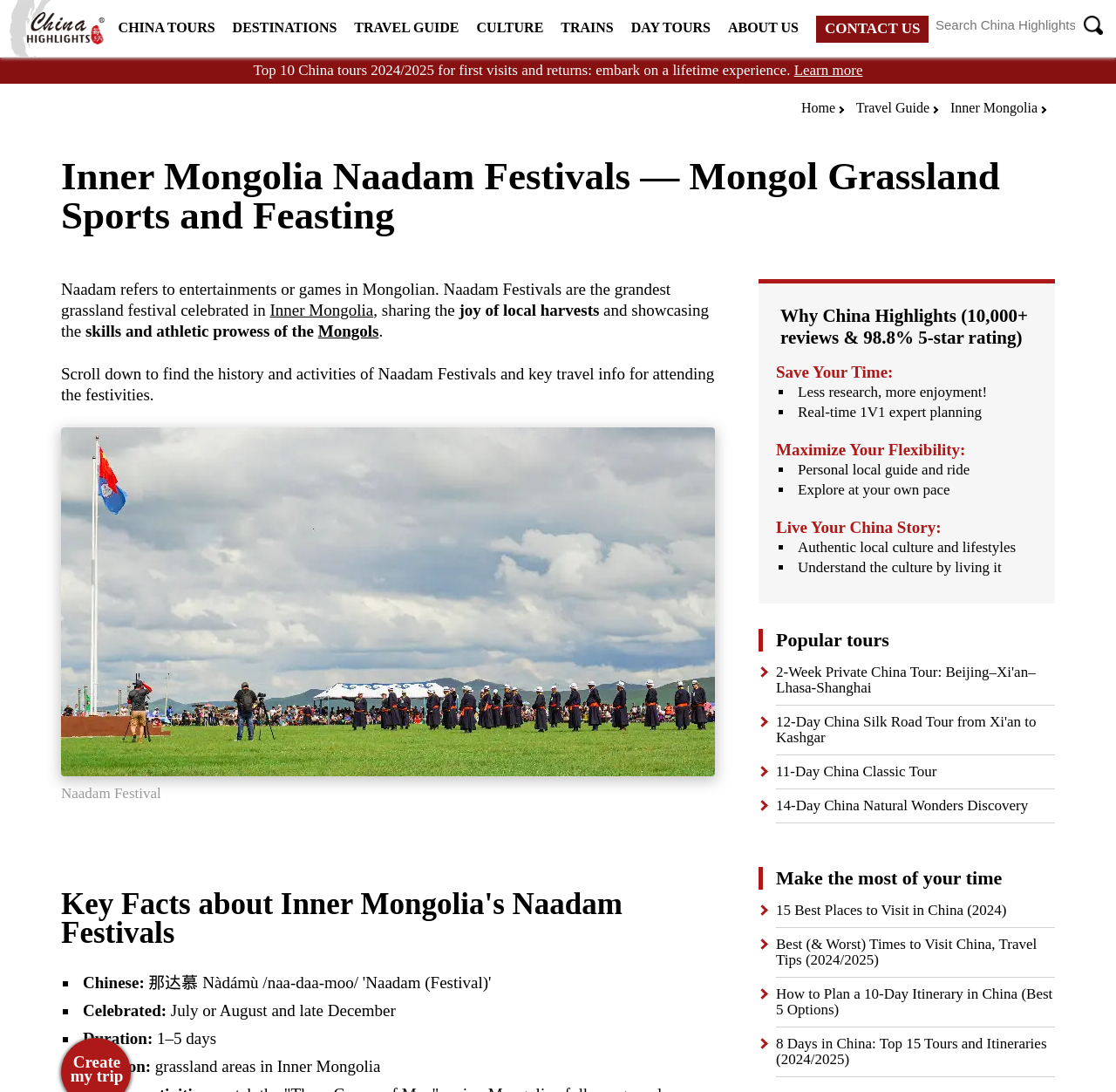Locate the bounding box coordinates of the clickable area to execute the instruction: "Learn more about top China tours". Provide the coordinates as four float numbers between 0 and 1, represented as [left, top, right, bottom].

[0.711, 0.057, 0.773, 0.072]